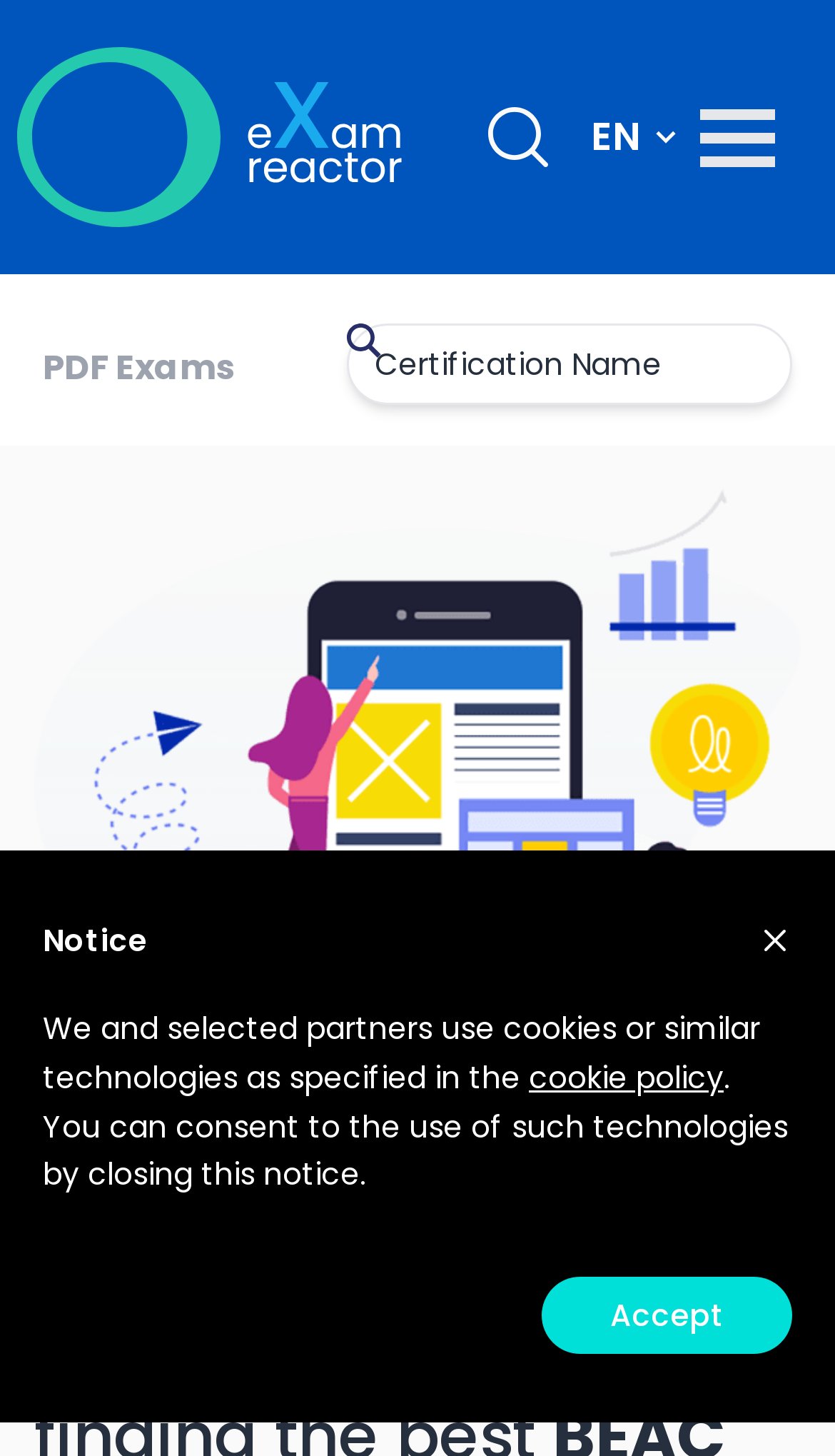Based on the element description: "PDF Exams", identify the bounding box coordinates for this UI element. The coordinates must be four float numbers between 0 and 1, listed as [left, top, right, bottom].

[0.051, 0.235, 0.282, 0.271]